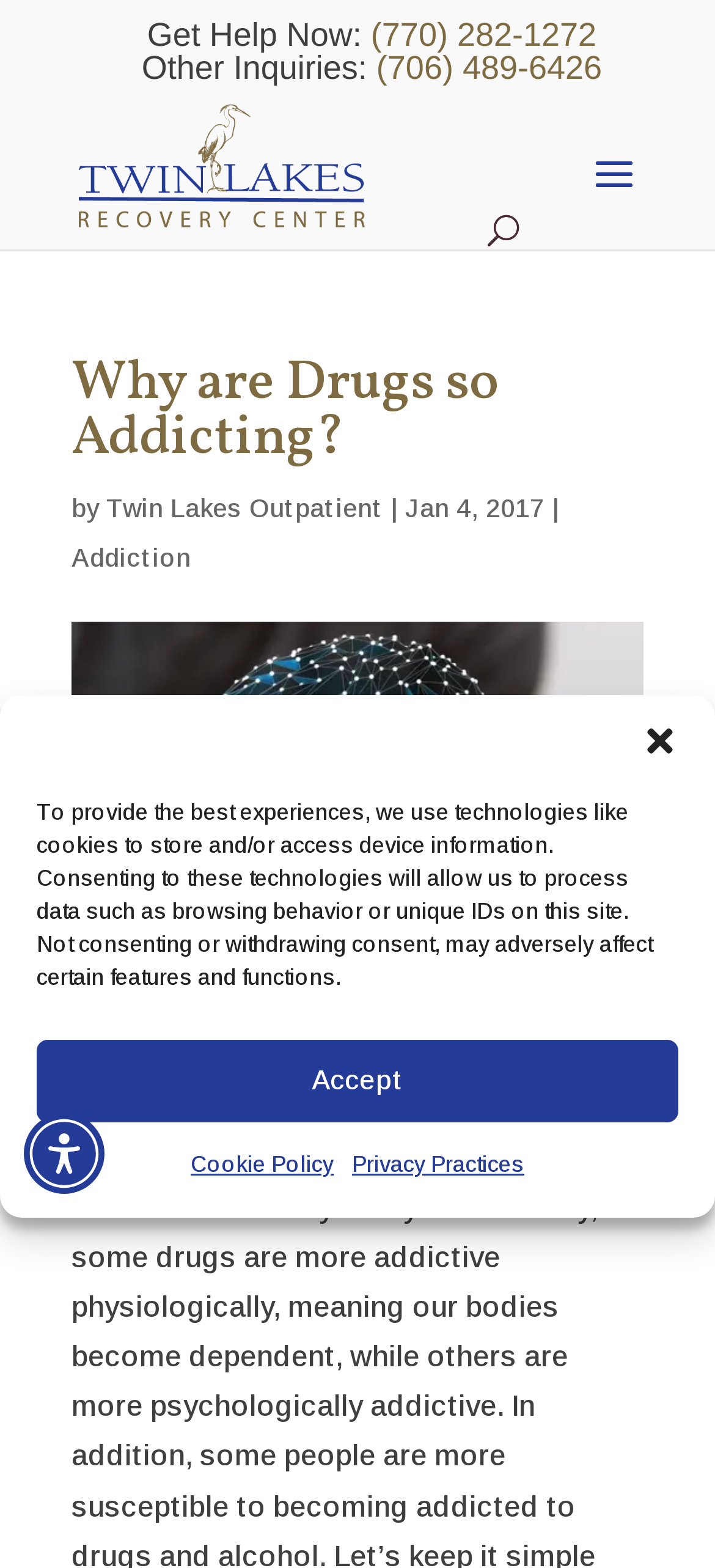Answer this question using a single word or a brief phrase:
Who wrote the article 'Why are Drugs so Addicting?'?

Twin Lakes Outpatient